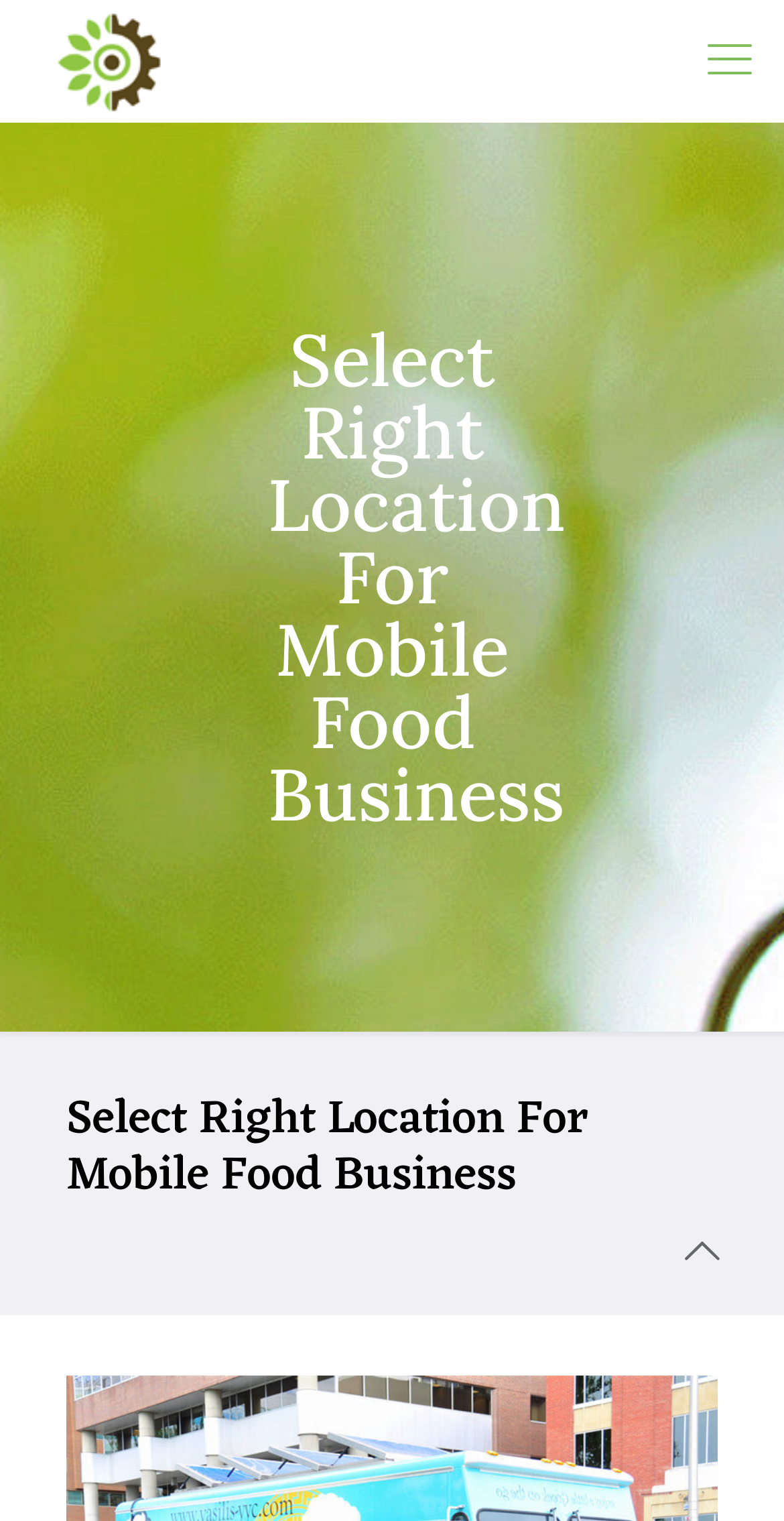Determine the bounding box coordinates for the UI element described. Format the coordinates as (top-left x, top-left y, bottom-right x, bottom-right y) and ensure all values are between 0 and 1. Element description: aria-label="Mobile menu"

[0.887, 0.017, 0.974, 0.062]